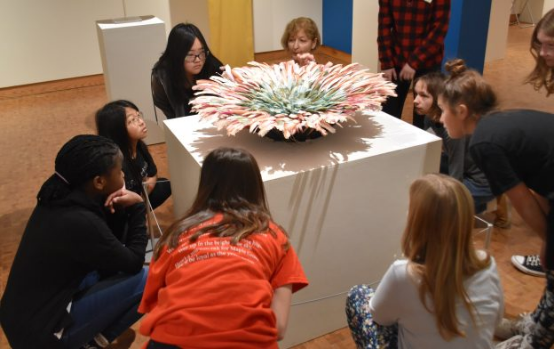What is the shape of the headdress?
Please elaborate on the answer to the question with detailed information.

The caption explicitly states that the headdress is 'large, round' and 'crafted from colorful feathers', indicating its circular shape.